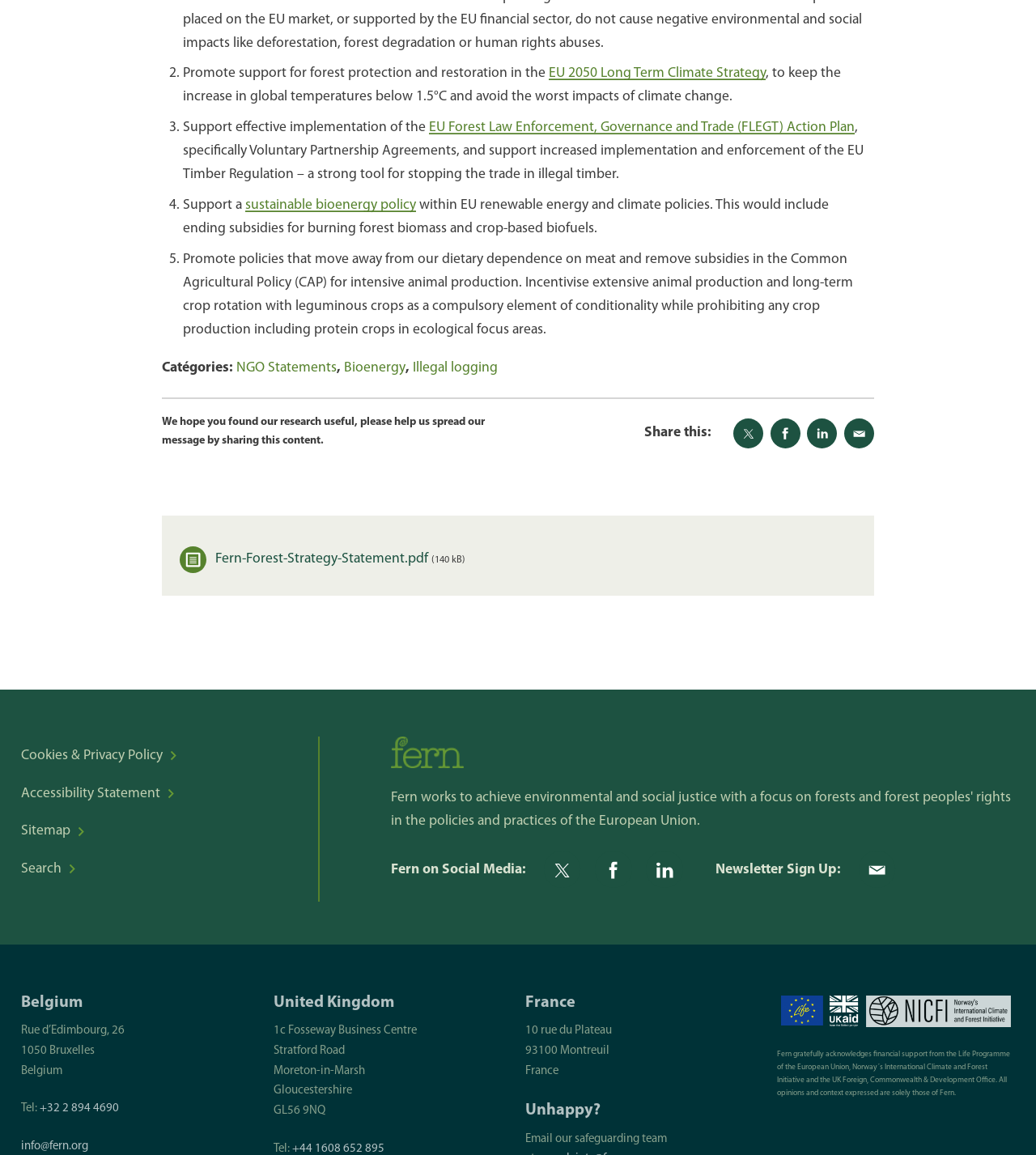Please determine the bounding box coordinates of the section I need to click to accomplish this instruction: "Visit the NGO Statements page".

[0.228, 0.312, 0.325, 0.324]